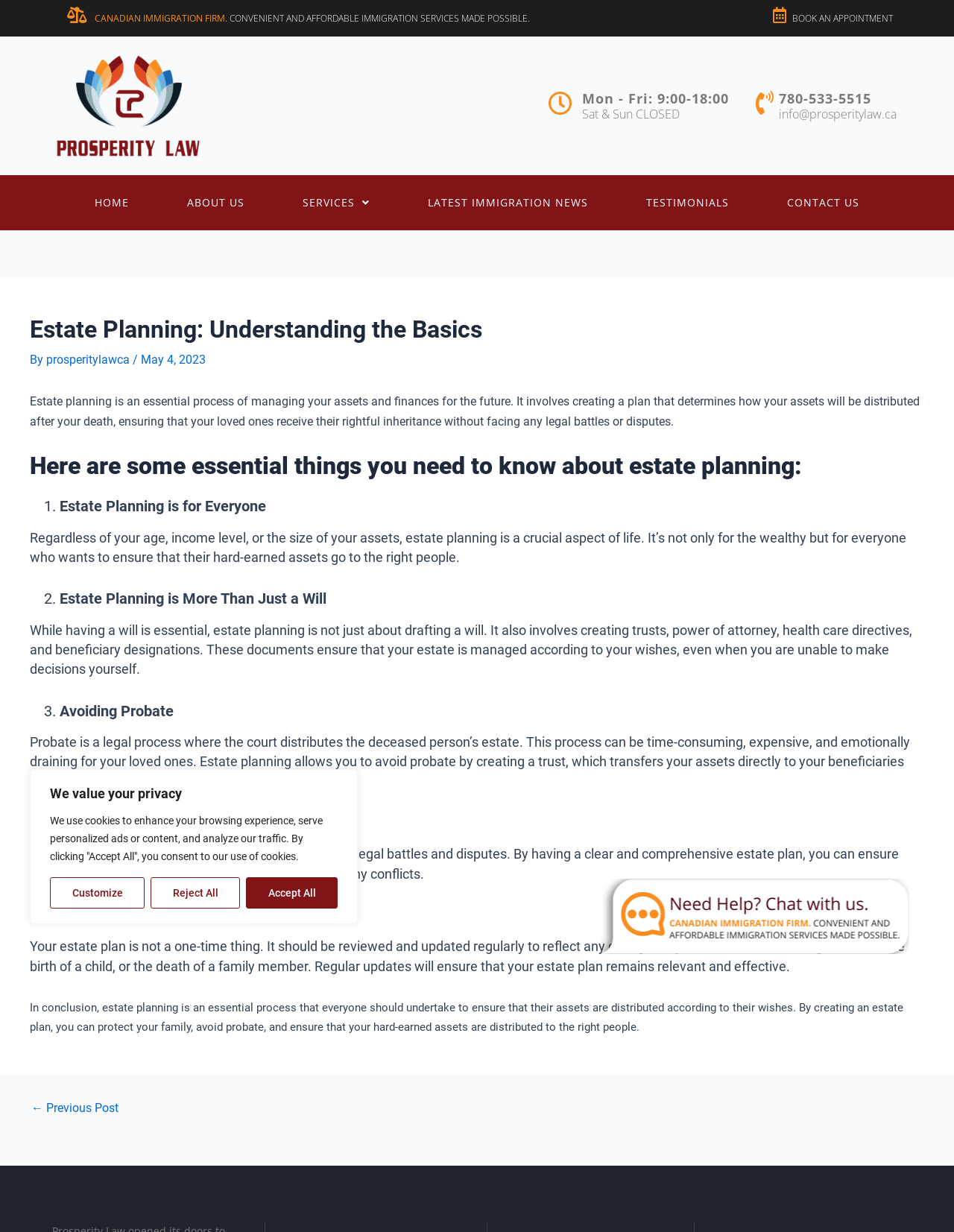Using the given description, provide the bounding box coordinates formatted as (top-left x, top-left y, bottom-right x, bottom-right y), with all values being floating point numbers between 0 and 1. Description: parent_node: Name * name="author"

None